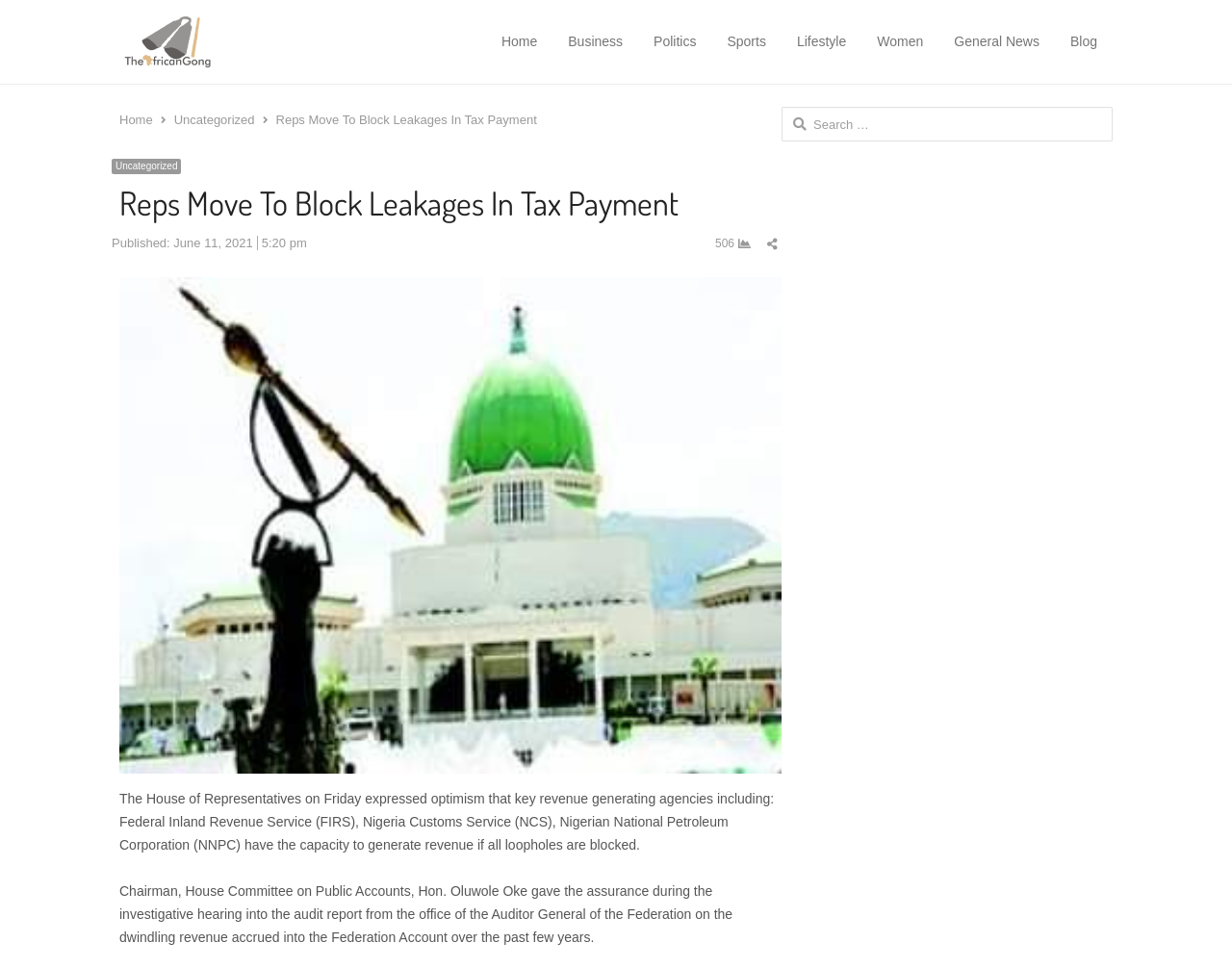Create a detailed description of the webpage's content and layout.

The webpage appears to be a news article from "The African Gong" website. At the top, there is a header section with a logo image and a heading "The African Gong" on the left, followed by a series of links to different sections of the website, including "Home", "Business", "Politics", and others.

Below the header section, there is a main content area with a heading "Reps Move To Block Leakages In Tax Payment" and a subheading "Published: June 11, 2021 5:20 pm". The article itself is divided into paragraphs, with the first paragraph stating that the House of Representatives expressed optimism that key revenue generating agencies have the capacity to generate revenue if all loopholes are blocked. The second paragraph mentions the Chairman of the House Committee on Public Accounts, Hon. Oluwole Oke, giving assurance during an investigative hearing.

On the right side of the main content area, there is a complementary section with a search box and a label "Search for:". There are no images in the main content area, but there is a figure element below the article, which may contain an image or other multimedia content.

At the bottom of the page, there are two sets of links, one with categories like "Home", "Uncategorized", and others, and another with links to different sections of the website.